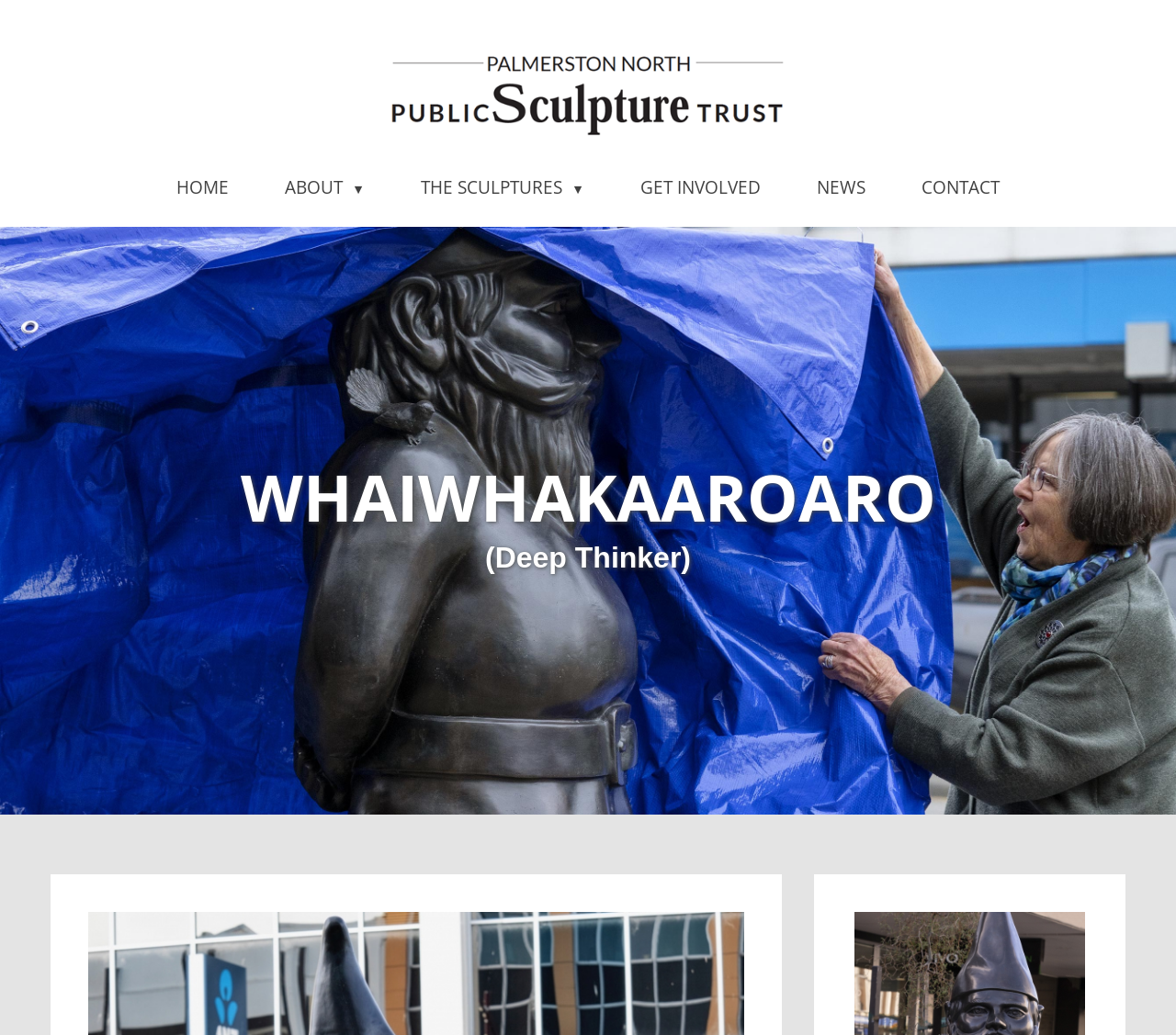Can you give a comprehensive explanation to the question given the content of the image?
What is the purpose of the trust?

The question is asking for the purpose of the trust, which can be inferred from the meta description that the trust was formed to enrich the central area of Palmerston North.